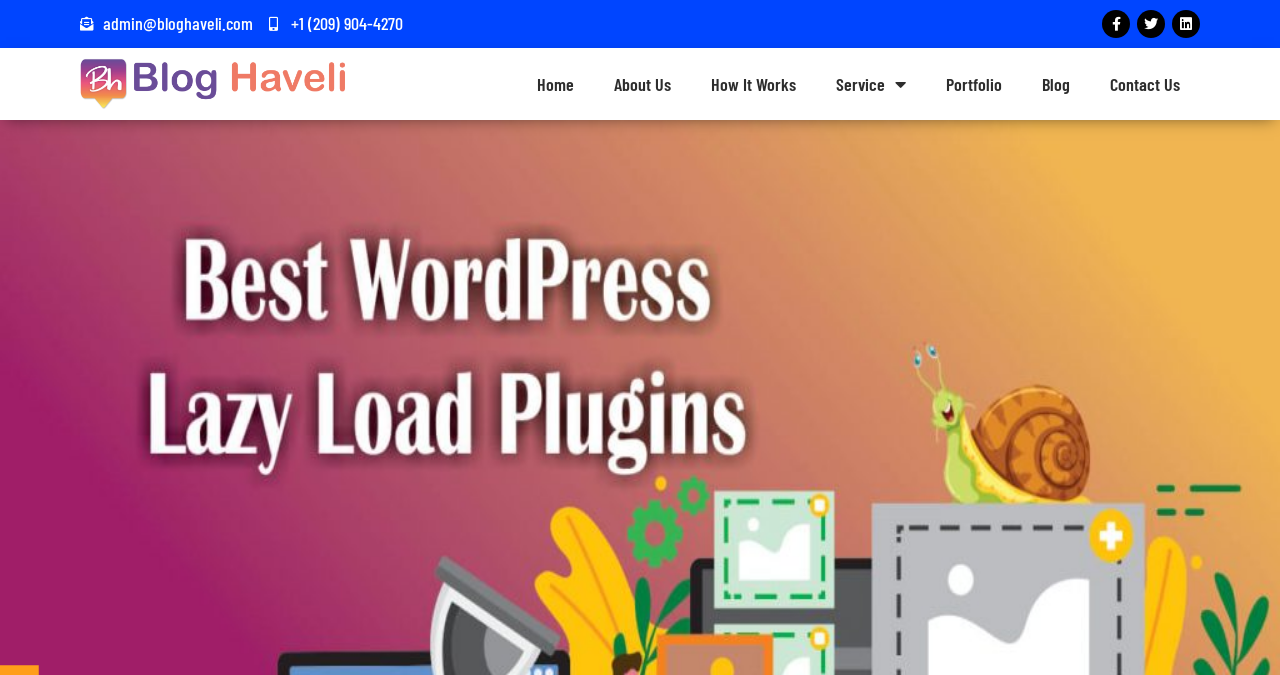What is the email address on the webpage? Refer to the image and provide a one-word or short phrase answer.

admin@bloghaveli.com